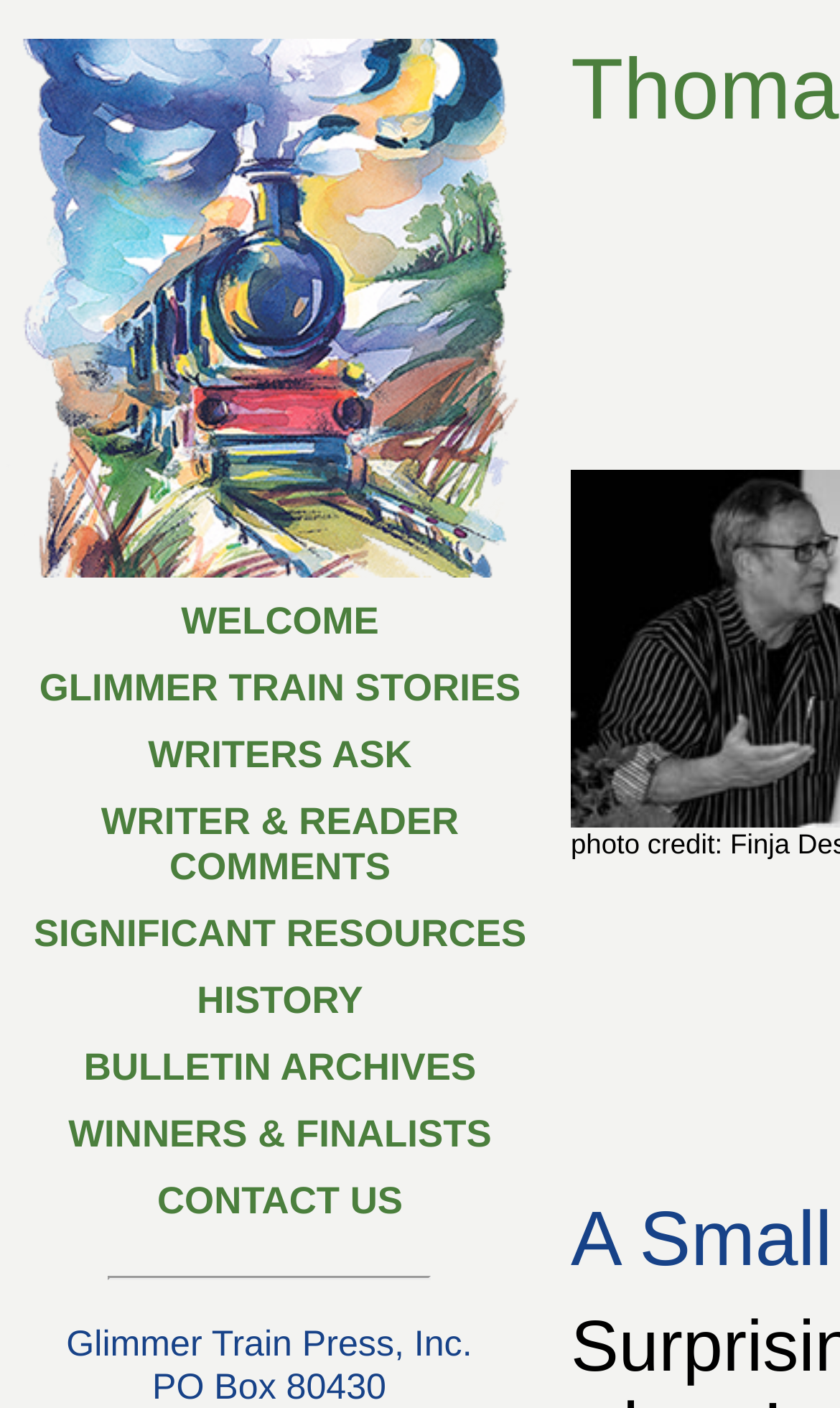Please find and provide the title of the webpage.

Thomas E. Kennedy